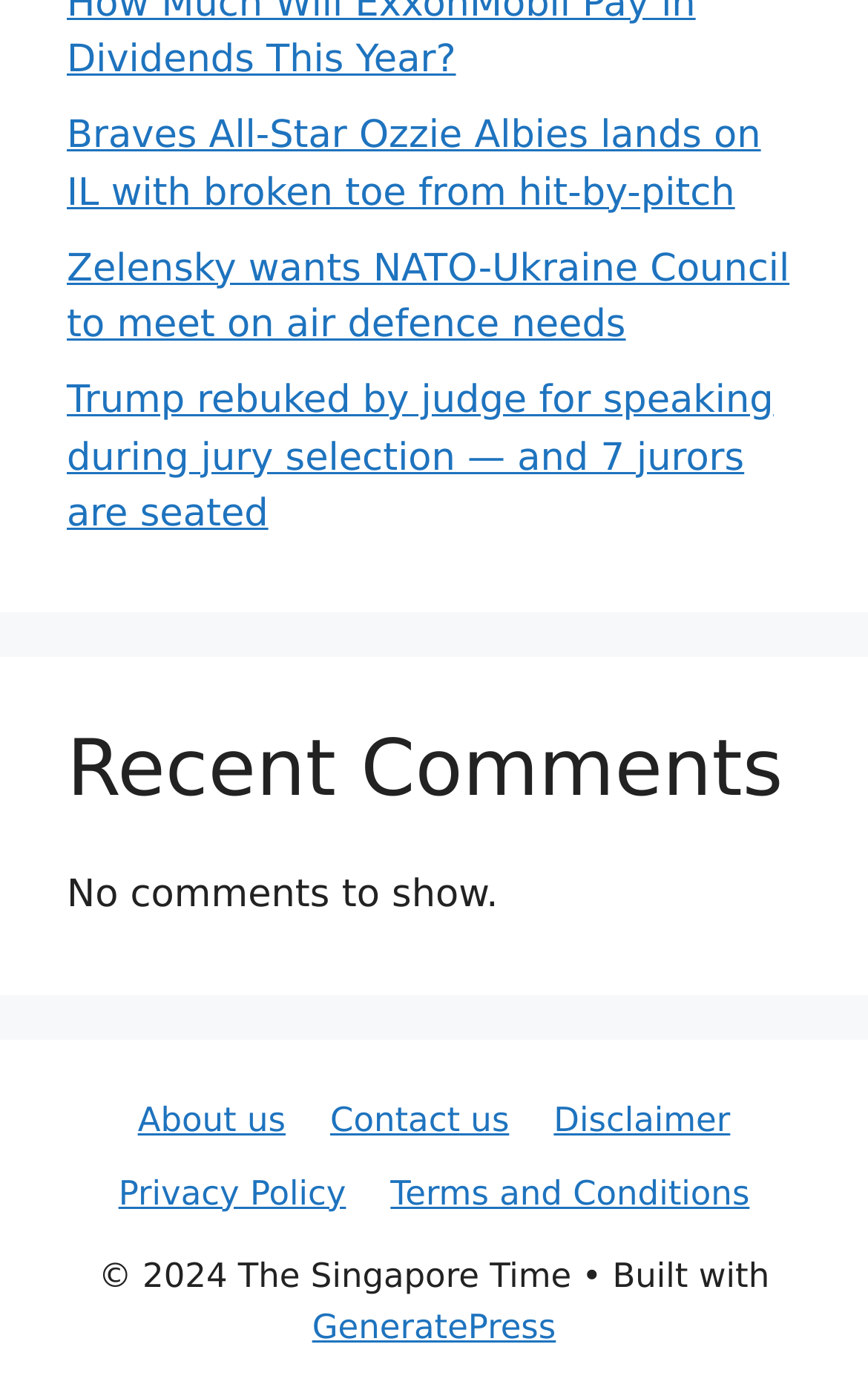Locate the bounding box for the described UI element: "Terms and Conditions". Ensure the coordinates are four float numbers between 0 and 1, formatted as [left, top, right, bottom].

[0.45, 0.84, 0.864, 0.869]